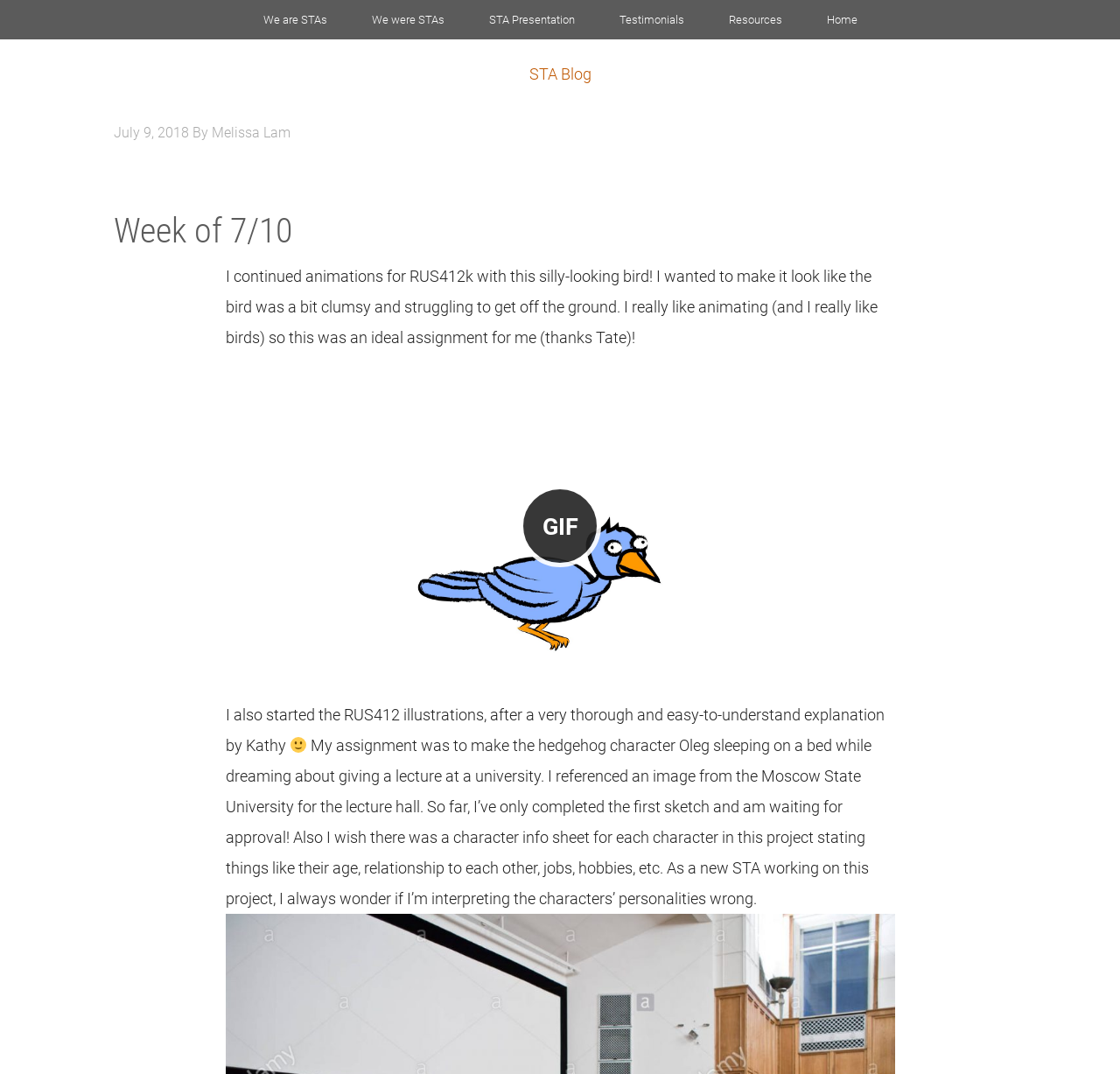Point out the bounding box coordinates of the section to click in order to follow this instruction: "Read the blog post from July 9, 2018".

[0.102, 0.116, 0.169, 0.131]